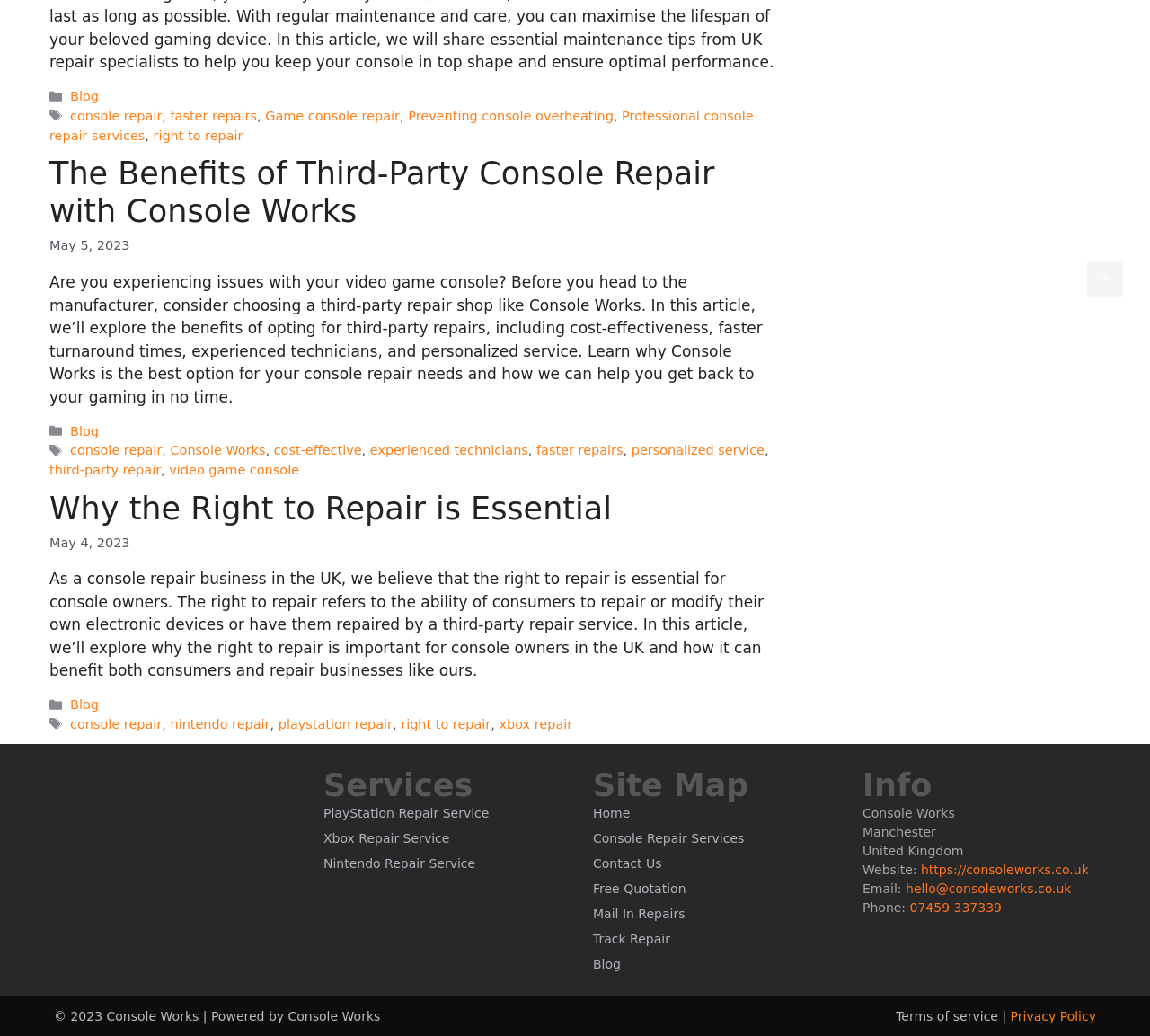What is the contact email of Console Works?
Refer to the image and give a detailed response to the question.

The contact email of Console Works can be found in the footer section of the webpage, where it is provided as 'hello@consoleworks.co.uk'.